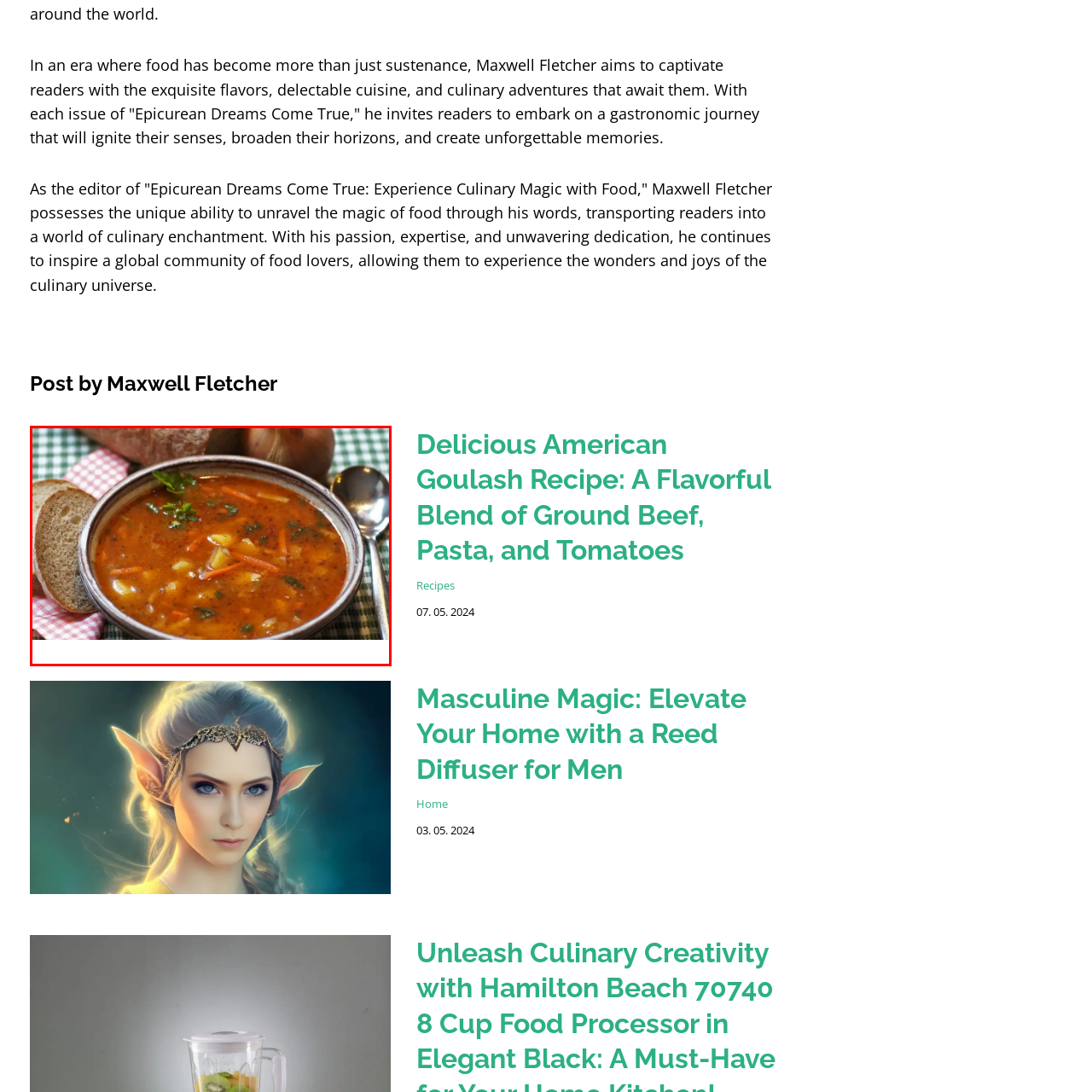What is the purpose of the parsley garnish? Examine the image inside the red bounding box and answer concisely with one word or a short phrase.

Adds color